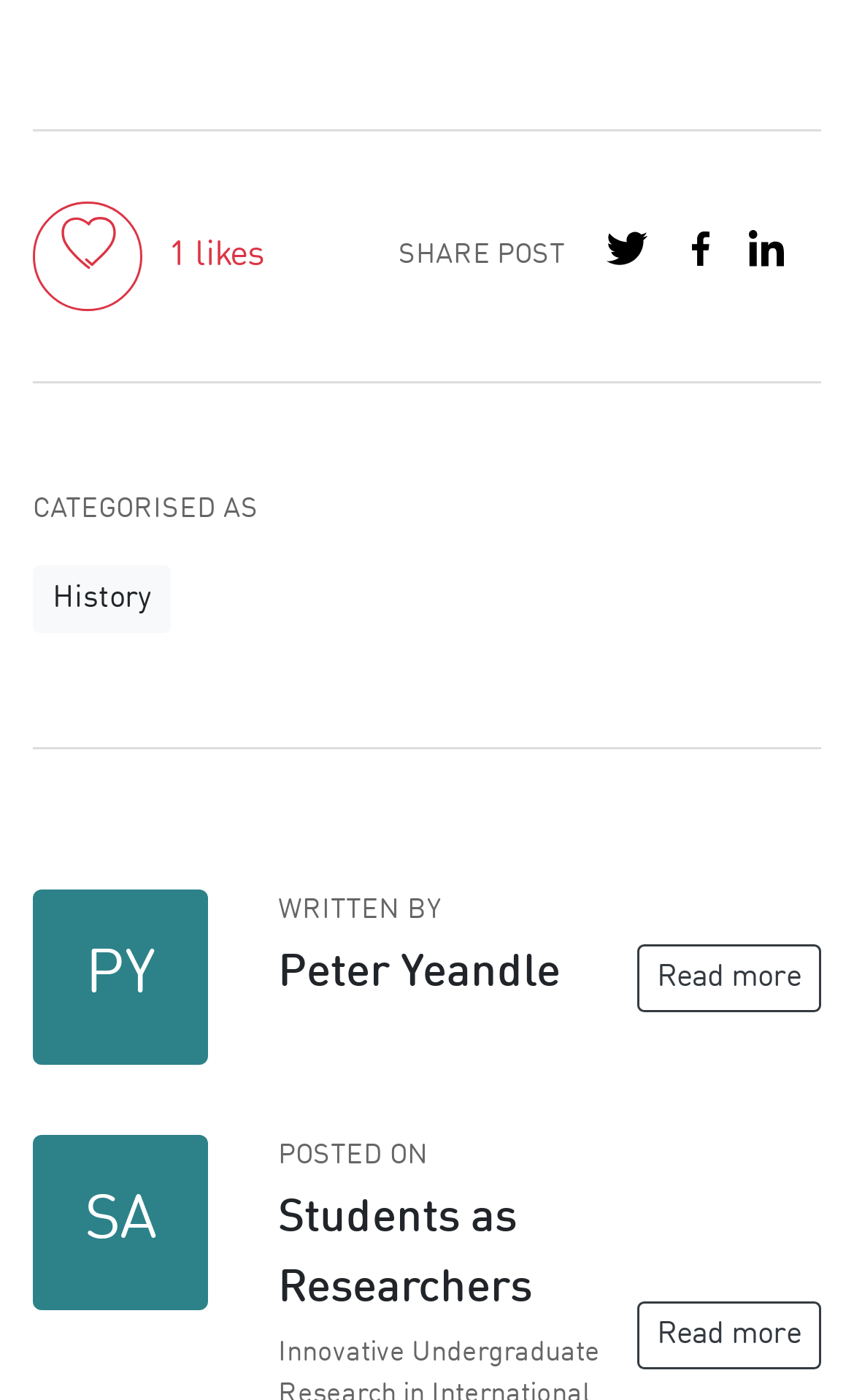Provide a short answer using a single word or phrase for the following question: 
Who is the author of this article?

Peter Yeandle